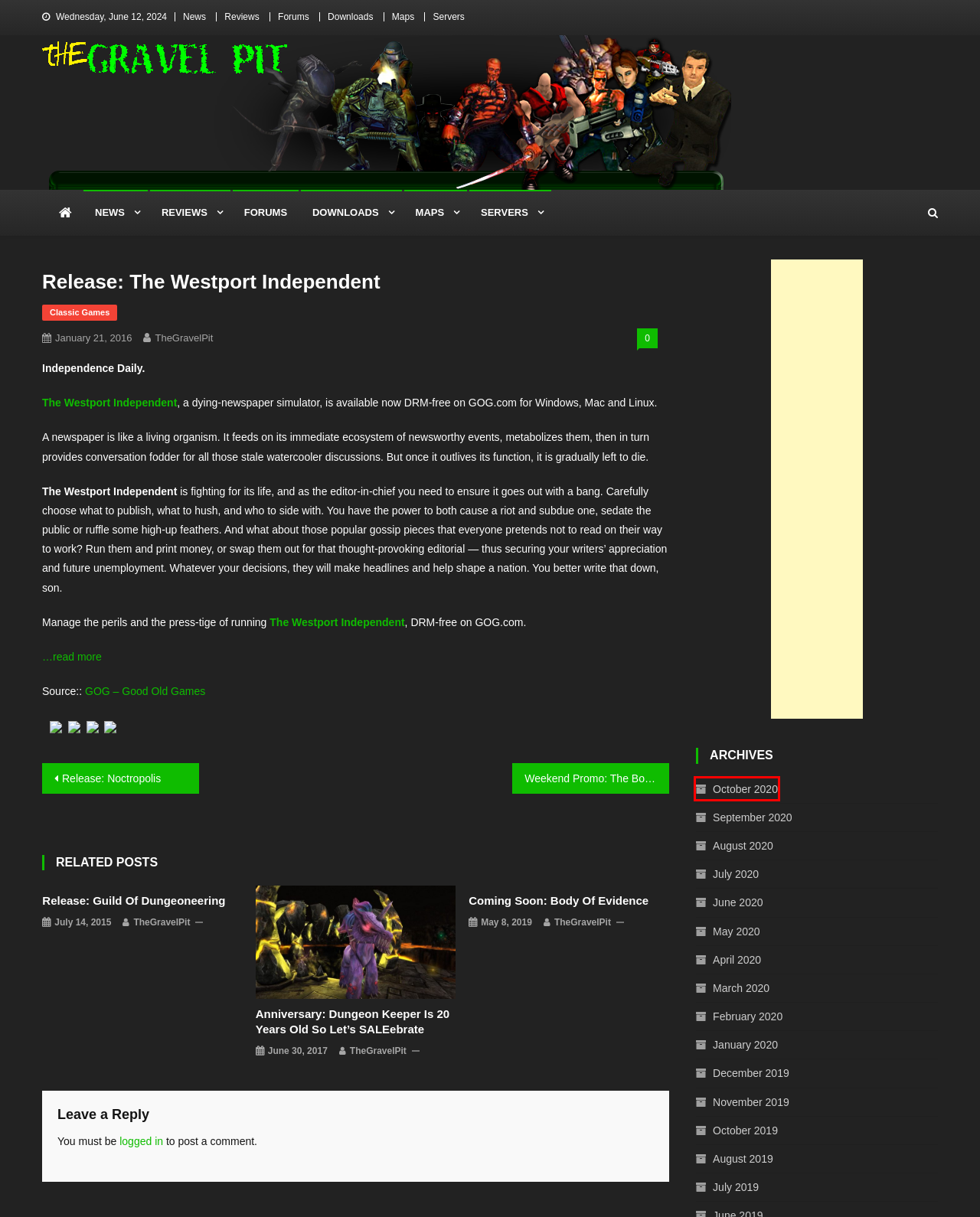You are presented with a screenshot of a webpage containing a red bounding box around an element. Determine which webpage description best describes the new webpage after clicking on the highlighted element. Here are the candidates:
A. 最佳游戏, DRM-free | GOG.COM
B. Release: Guild of Dungeoneering – The Gravel Pit
C. Weekend Promo: The Bold and the Bountiful – The Gravel Pit
D. October 2020 – The Gravel Pit
E. August 2019 – The Gravel Pit
F. July 2020 – The Gravel Pit
G. Release: Noctropolis – The Gravel Pit
H. November 2019 – The Gravel Pit

D